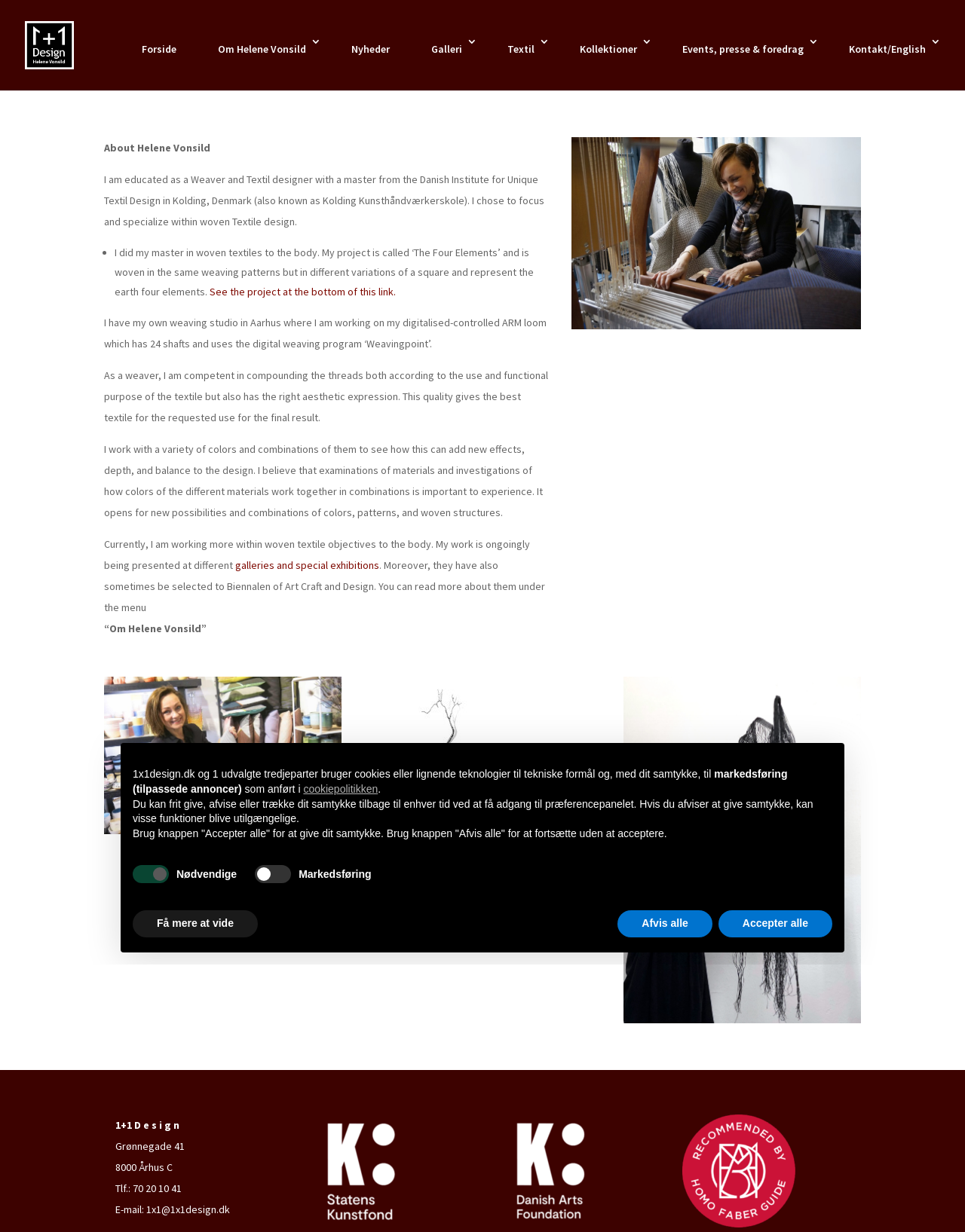Identify the bounding box coordinates of the element to click to follow this instruction: 'Click the 'Galleri 3' link'. Ensure the coordinates are four float values between 0 and 1, provided as [left, top, right, bottom].

[0.435, 0.029, 0.495, 0.073]